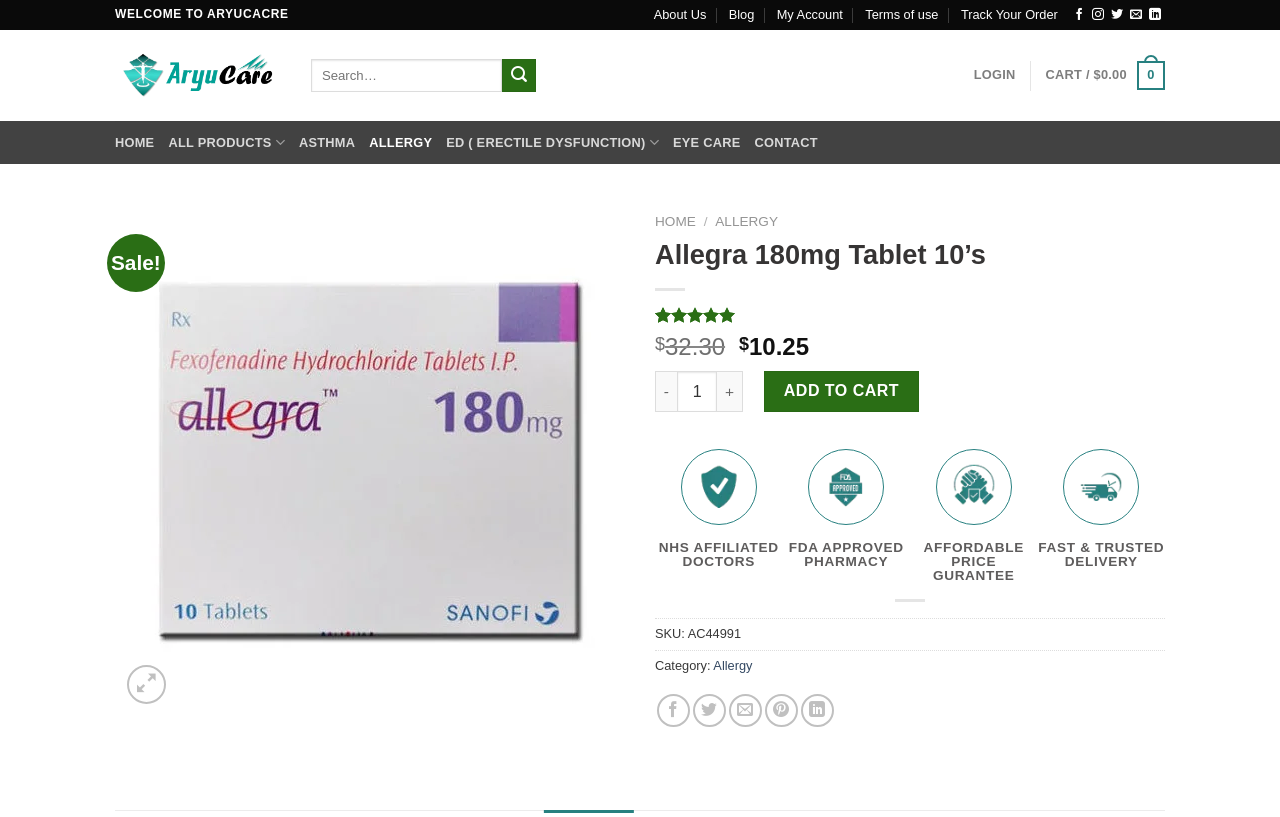Show the bounding box coordinates of the element that should be clicked to complete the task: "Log in to your account".

[0.761, 0.068, 0.793, 0.117]